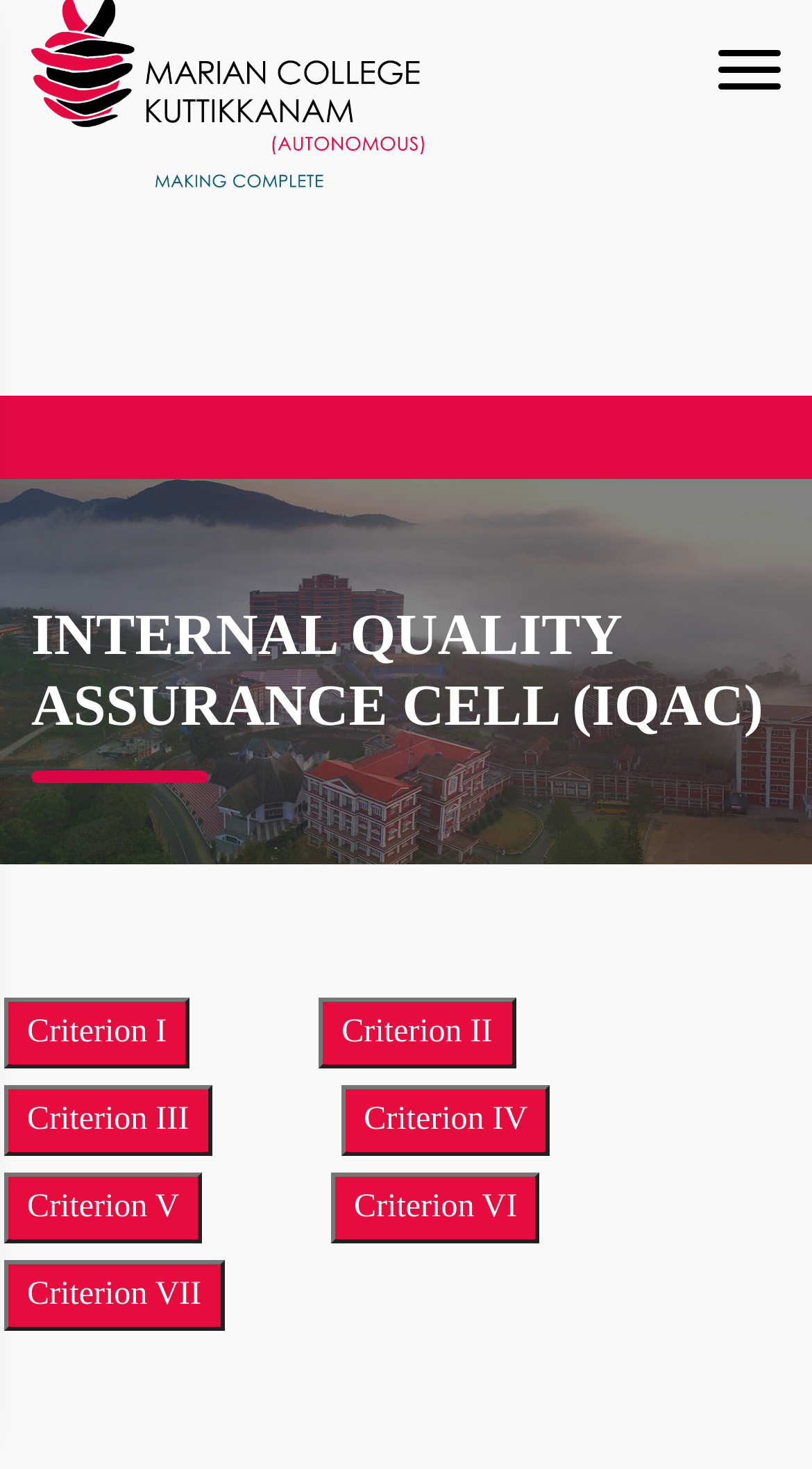Determine the bounding box coordinates of the clickable region to execute the instruction: "Access Criterion IV". The coordinates should be four float numbers between 0 and 1, denoted as [left, top, right, bottom].

[0.415, 0.733, 0.832, 0.793]